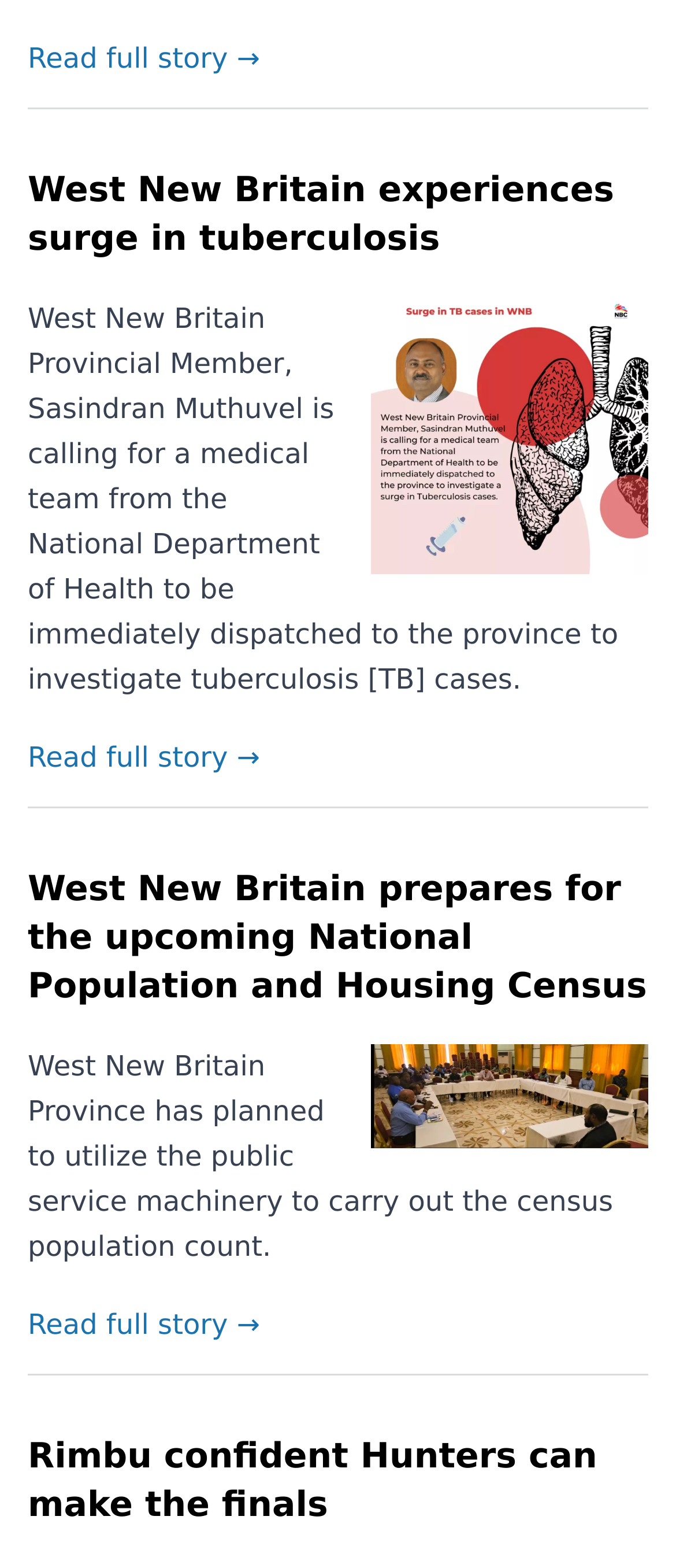What is the purpose of the 'Read full story →' links? Examine the screenshot and reply using just one word or a brief phrase.

To read full story